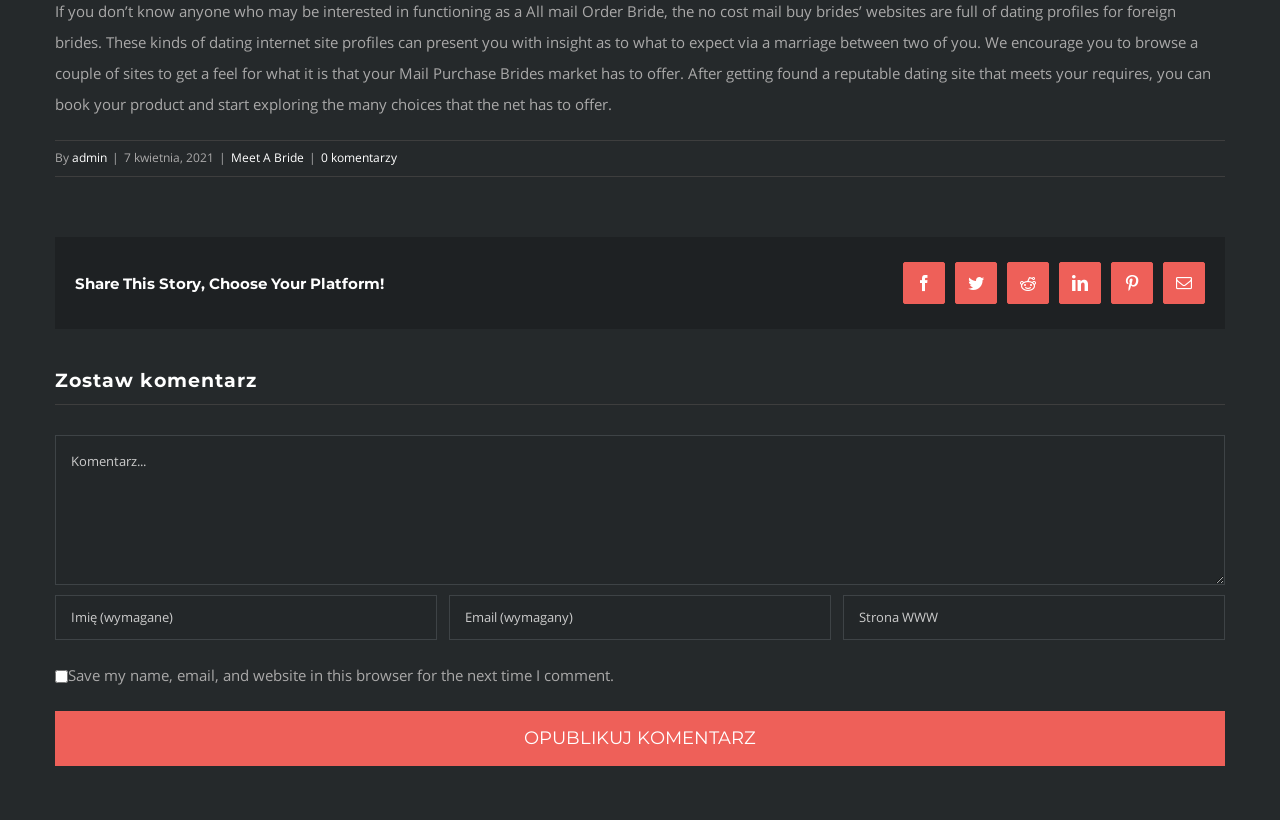Determine the bounding box coordinates (top-left x, top-left y, bottom-right x, bottom-right y) of the UI element described in the following text: aria-label="Email (wymagany)" name="email" placeholder="Email (wymagany)"

[0.351, 0.725, 0.649, 0.78]